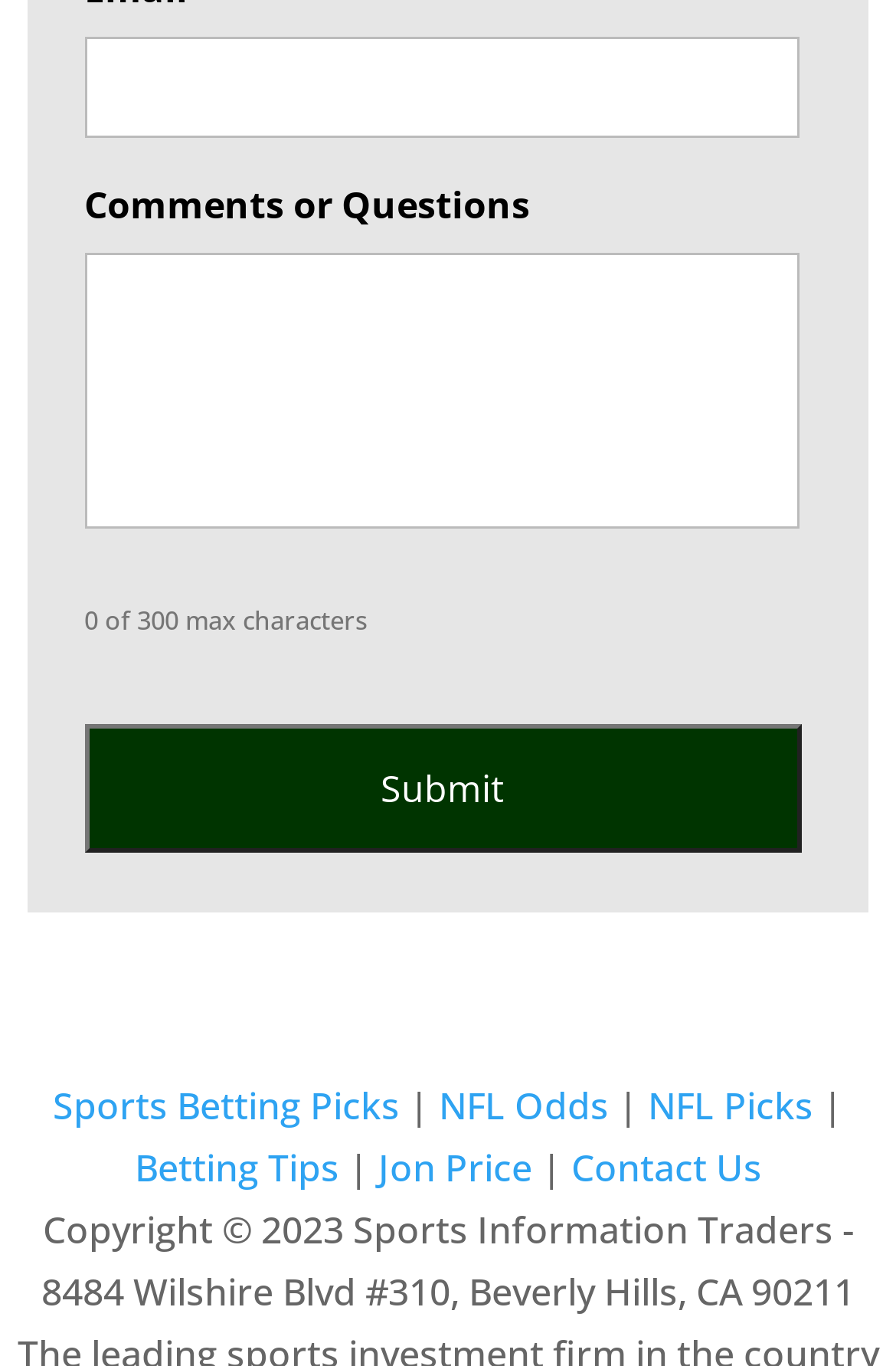What is the maximum character limit for comments?
Examine the screenshot and reply with a single word or phrase.

300